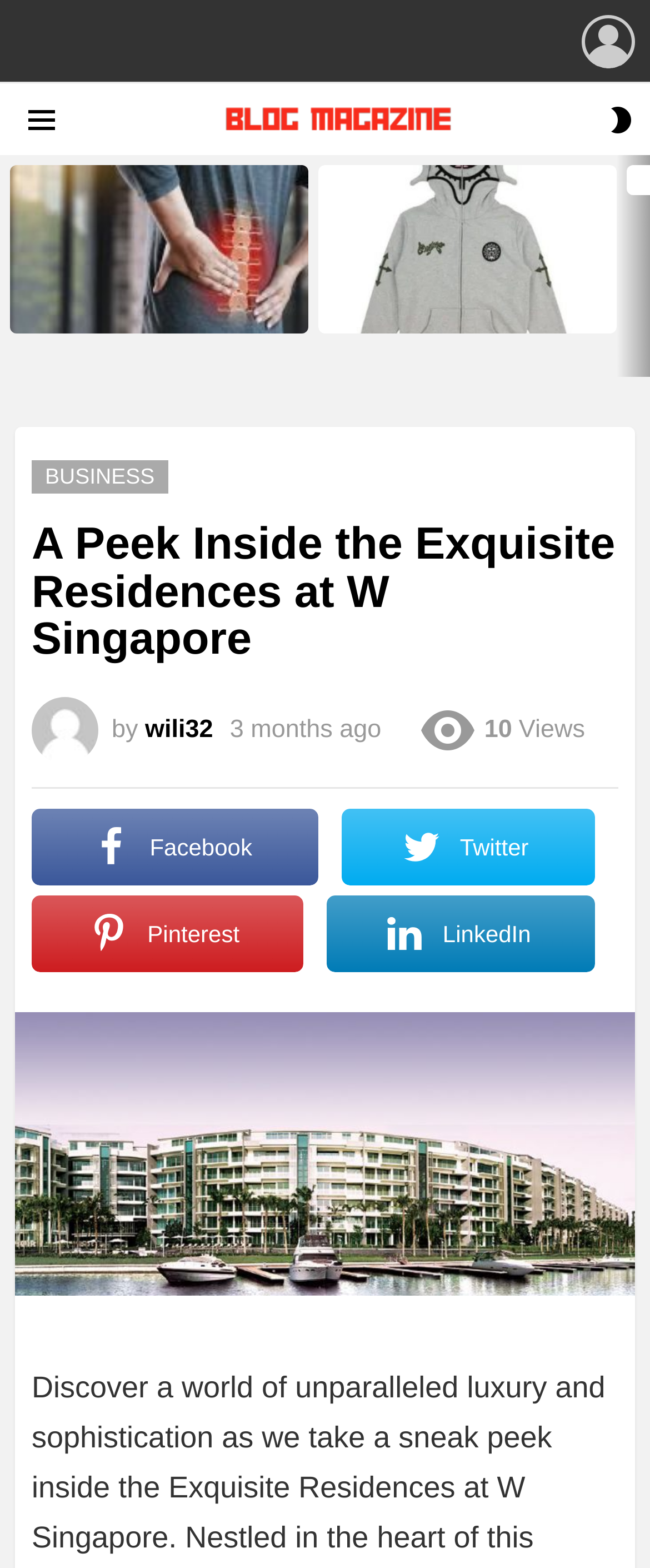Provide a thorough description of the webpage you see.

The webpage appears to be a blog magazine featuring various articles and stories. At the top, there are several links and buttons, including a login link, a menu link, a blog magazine link with an accompanying image, and a switch skin button. 

Below the top section, there is a complementary section that takes up most of the page. Within this section, there is a heading that reads "LATEST STORIES". 

Underneath the "LATEST STORIES" heading, there are two articles side by side. The article on the left features a link to "Effective Coping Mechanisms for Prolonged Back Pain", while the article on the right features a link to "Glo Gang Where Style Meets Swagger". 

Further down the page, there are previous and next links, which are likely used for pagination. Below these links, there is a main article section with a heading that reads "A Peek Inside the Exquisite Residences at W Singapore". This article features a link to the author's name, a timestamp indicating when the article was published, and a view count. 

On the right side of the article, there are social media links to Facebook, Twitter, Pinterest, and LinkedIn, allowing users to share the article on these platforms.